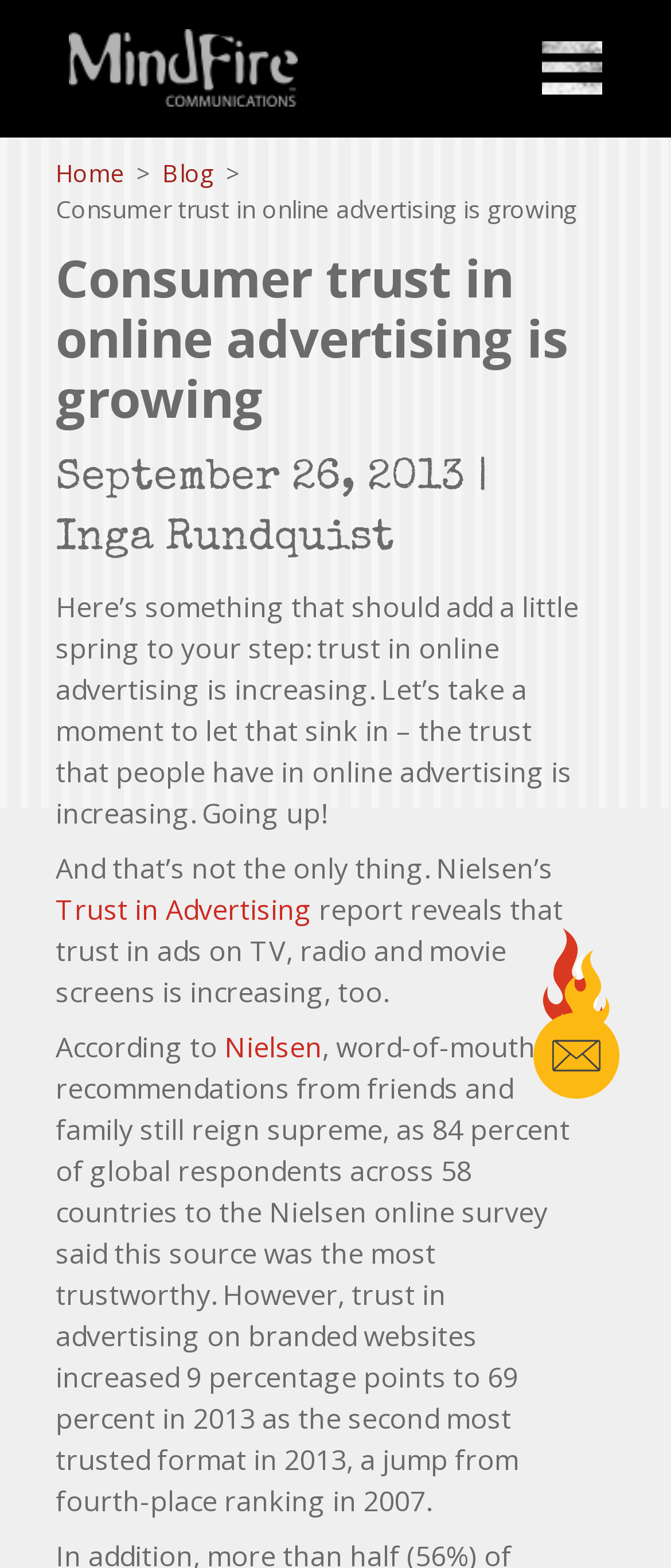What is the percentage of global respondents who trust word-of-mouth recommendations?
Please give a detailed and elaborate explanation in response to the question.

I found this information by reading the static text element that says '84 percent of global respondents across 58 countries to the Nielsen online survey said this source was the most trustworthy.' This text is located near the bottom of the webpage.